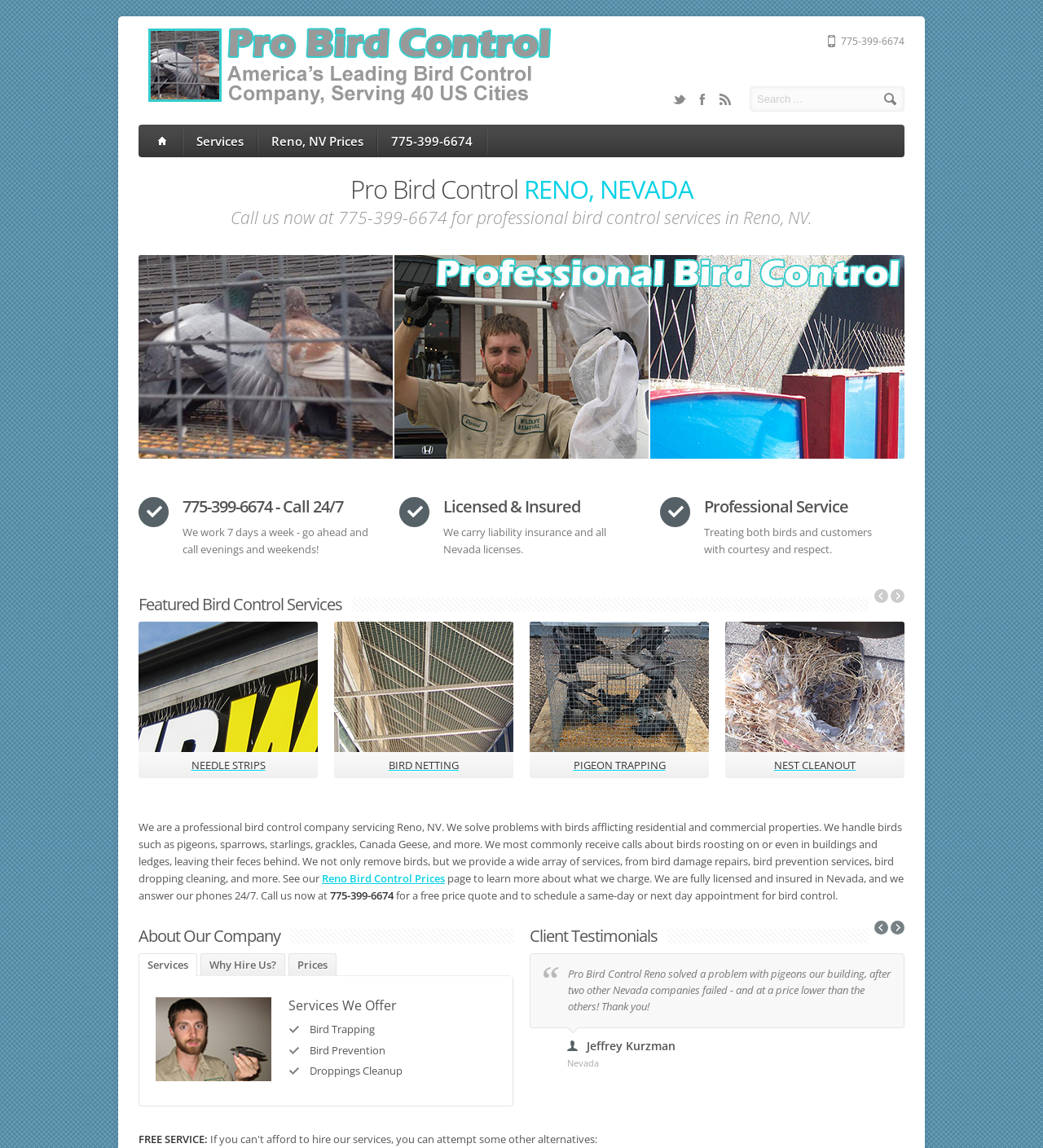Give a detailed account of the webpage.

This webpage is about Pro Bird Control, a company that provides professional bird control services in Reno, NV. At the top of the page, there is a logo and a phone number, 775-399-6674, which is also a clickable link. Below the logo, there are social media links to Facebook and Twitter, as well as an RSS link.

The main heading on the page reads "Pro Bird Control RENO, NEVADA" and is followed by a subheading that encourages visitors to call the company for professional bird control services. There is also a large image on the page, which takes up most of the top section.

Below the image, there are three sections that highlight the company's services. The first section has a heading that reads "775-399-6674 - Call 24/7" and includes a paragraph of text that mentions the company's availability and licenses. The second section has a heading that reads "Licensed & Insured" and includes a paragraph of text that mentions the company's insurance and licenses. The third section has a heading that reads "Professional Service" and includes a paragraph of text that mentions the company's courteous and respectful treatment of customers.

The next section on the page is titled "Featured Bird Control Services" and includes four links to different services: Needle Strips, Bird Netting, Pigeon Trapping, and Nest Cleanout. Each link has a corresponding image and heading.

Below the featured services section, there is a long paragraph of text that describes the company's services in more detail, including bird removal, damage repairs, prevention services, and cleaning. The paragraph also mentions the company's pricing and availability.

The next section on the page is titled "About Our Company" and includes links to the company's services, why customers should hire them, and their prices. There is also an image in this section.

The final sections on the page include a heading that reads "Services We Offer" and lists three services: Bird Trapping, Bird Prevention, and Droppings Cleanup. There is also a section titled "Client Testimonials" that includes two testimonials from satisfied customers, along with their names and locations.

At the very bottom of the page, there is a final section that reads "FREE SERVICE:" but does not include any additional information.